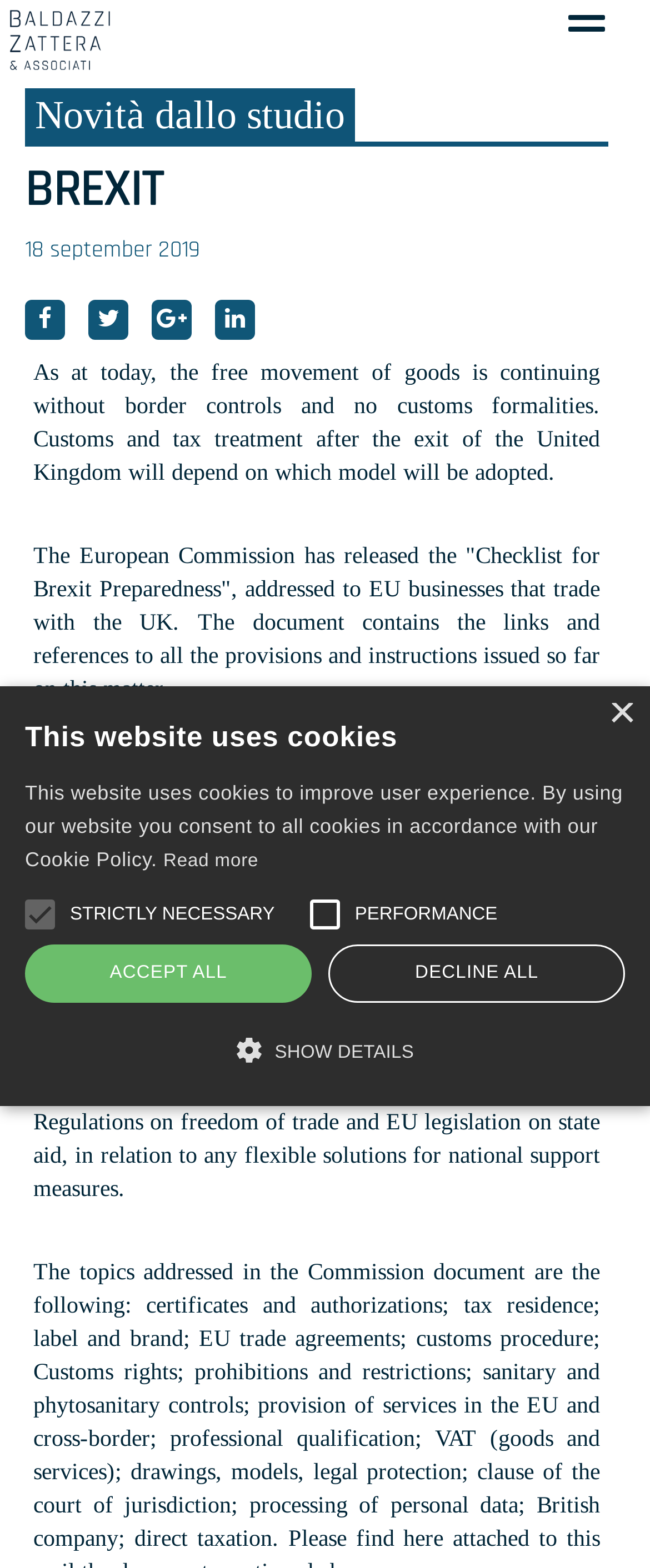Determine the bounding box coordinates for the area you should click to complete the following instruction: "Close the alert".

[0.936, 0.448, 0.974, 0.464]